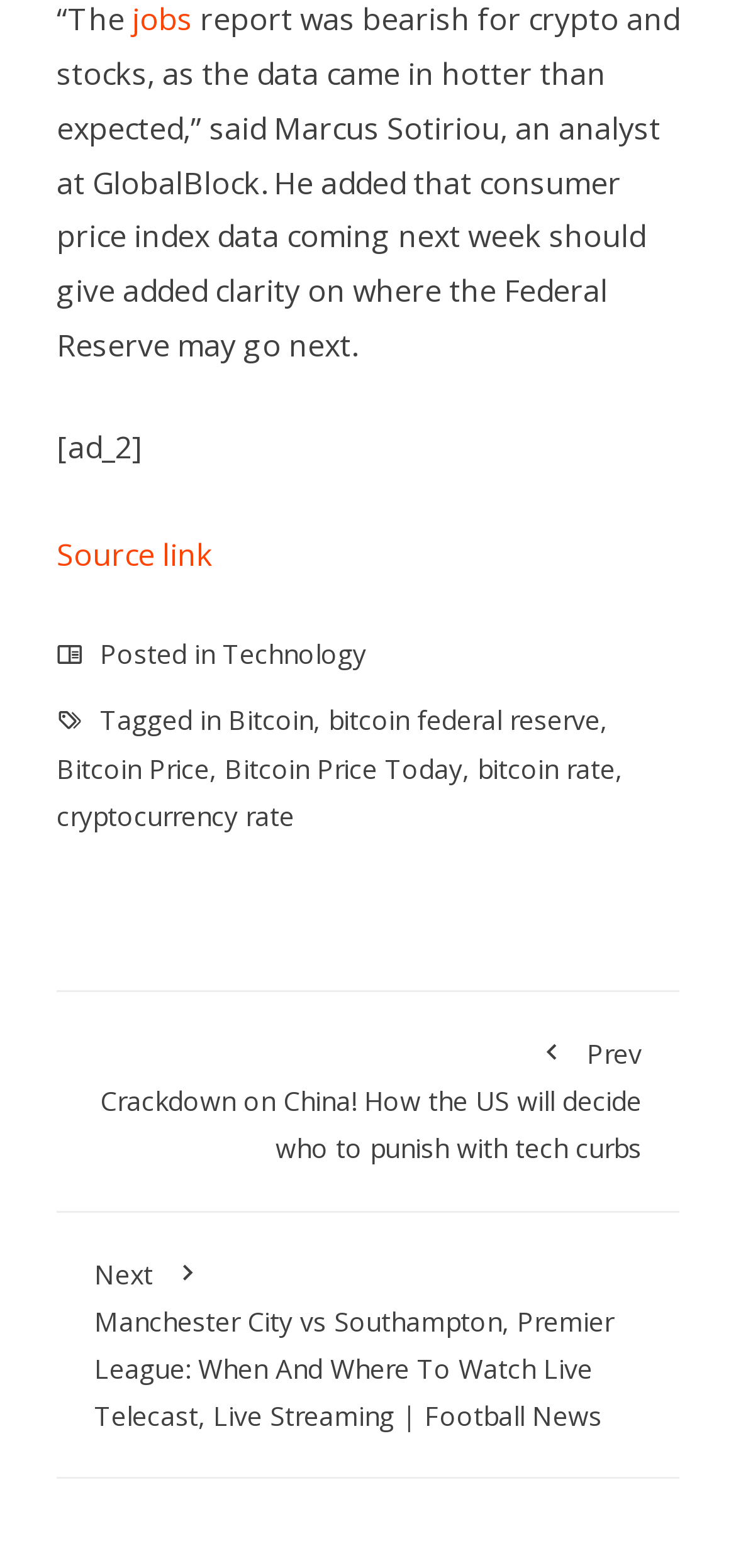Find the bounding box coordinates corresponding to the UI element with the description: "Add to cart". The coordinates should be formatted as [left, top, right, bottom], with values as floats between 0 and 1.

None